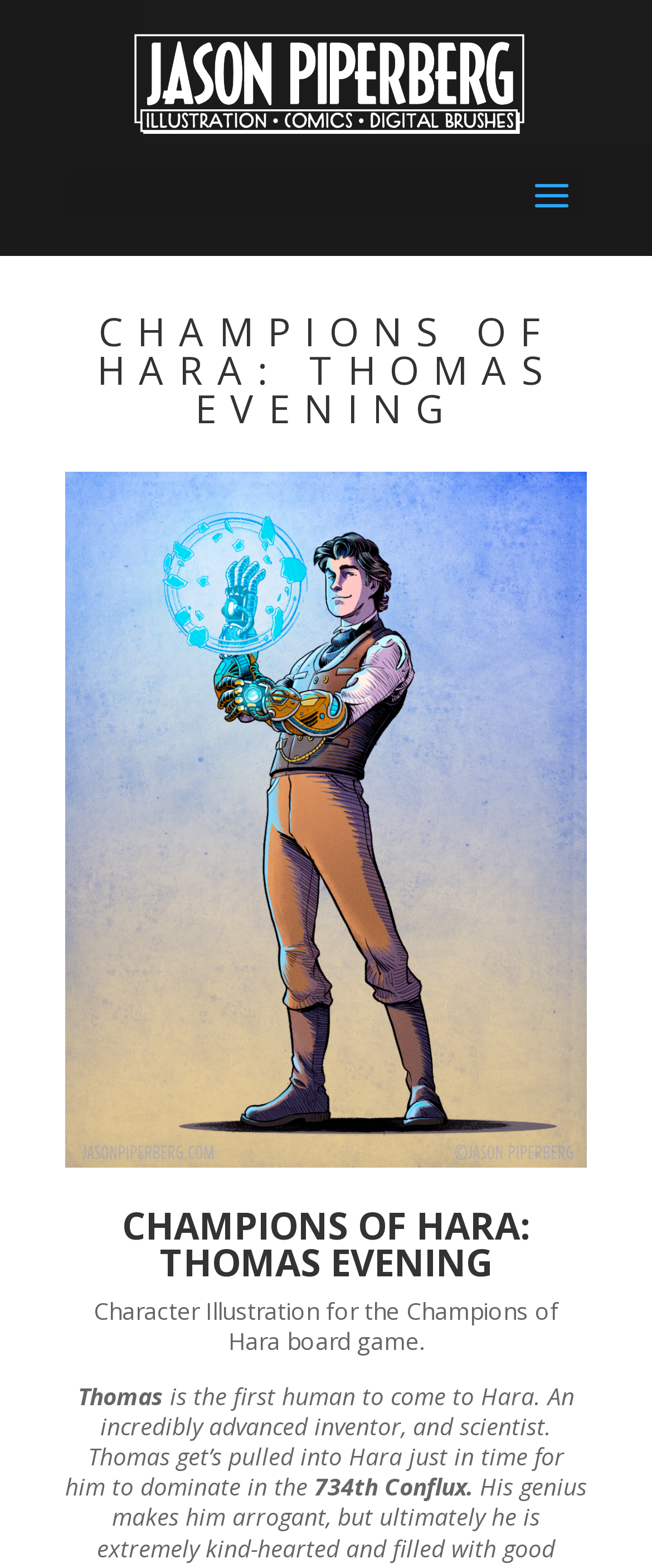Give a detailed explanation of the elements present on the webpage.

The webpage is about Champions of Hara, specifically featuring Thomas Evening, with illustrations by Jason Piperberg. At the top, there is a link to Jason Piperberg Illustration, accompanied by a small image with the same name. Below this, a prominent heading "CHAMPIONS OF HARA: THOMAS EVENING" is centered on the page.

On the left side, there is a link with a larger image, which appears to be a character illustration for the Champions of Hara board game. Above this image, another heading "CHAMPIONS OF HARA: THOMAS EVENING" is placed.

To the right of the image, a paragraph of text describes Thomas, stating that he is the first human to come to Hara, an advanced inventor, and scientist. The text continues, mentioning that Thomas gets pulled into Hara just in time for him to dominate in the 734th Conflux. The text is divided into three sections, with the last part "734th Conflux" slightly indented.